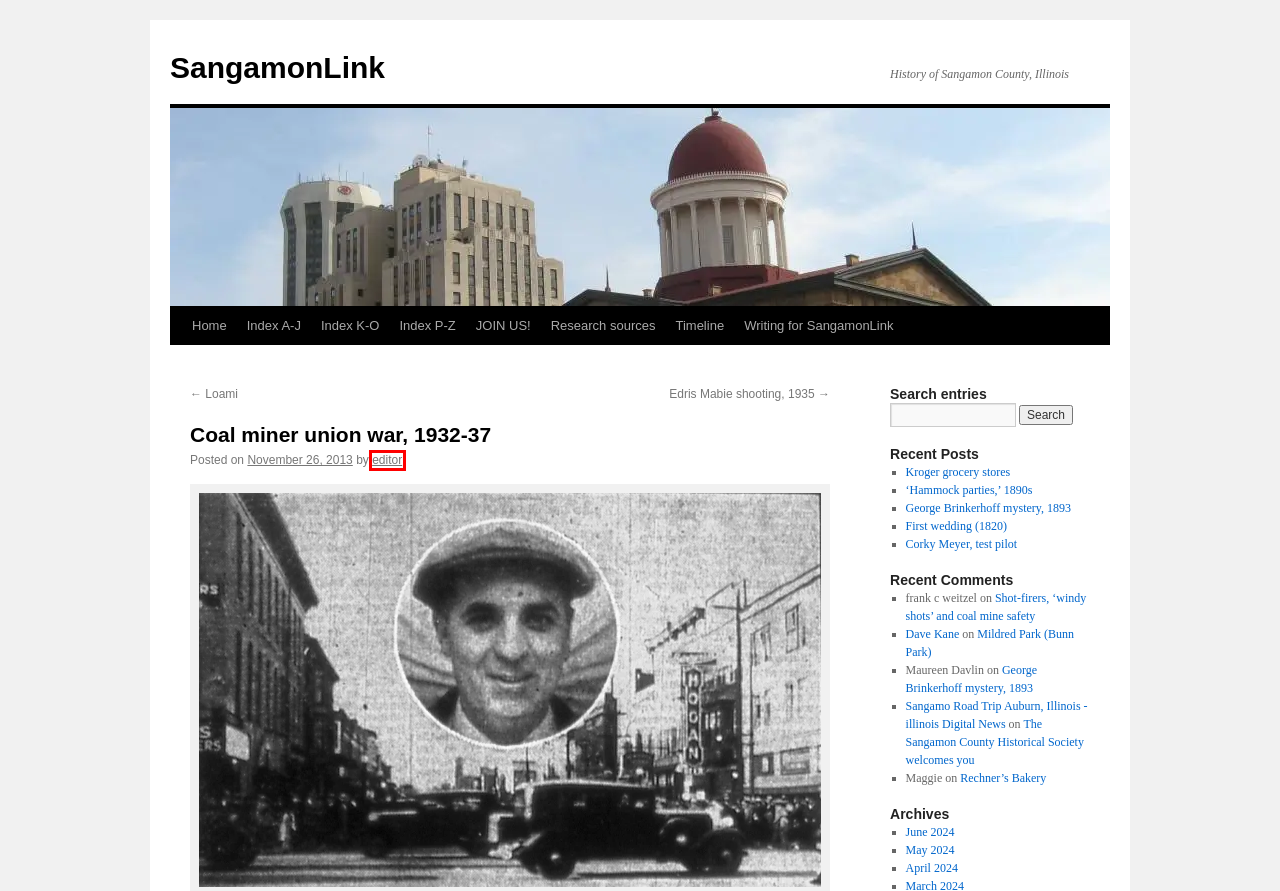You have been given a screenshot of a webpage, where a red bounding box surrounds a UI element. Identify the best matching webpage description for the page that loads after the element in the bounding box is clicked. Options include:
A. Kroger grocery stores | SangamonLink
B. SangamonLink | History of Sangamon County, Illinois
C. Mildred Park (Bunn Park) | SangamonLink
D. editor | SangamonLink
E. Index K-O | SangamonLink
F. Index P-Z | SangamonLink
G. Timeline | SangamonLink
H. June | 2024 | SangamonLink

D